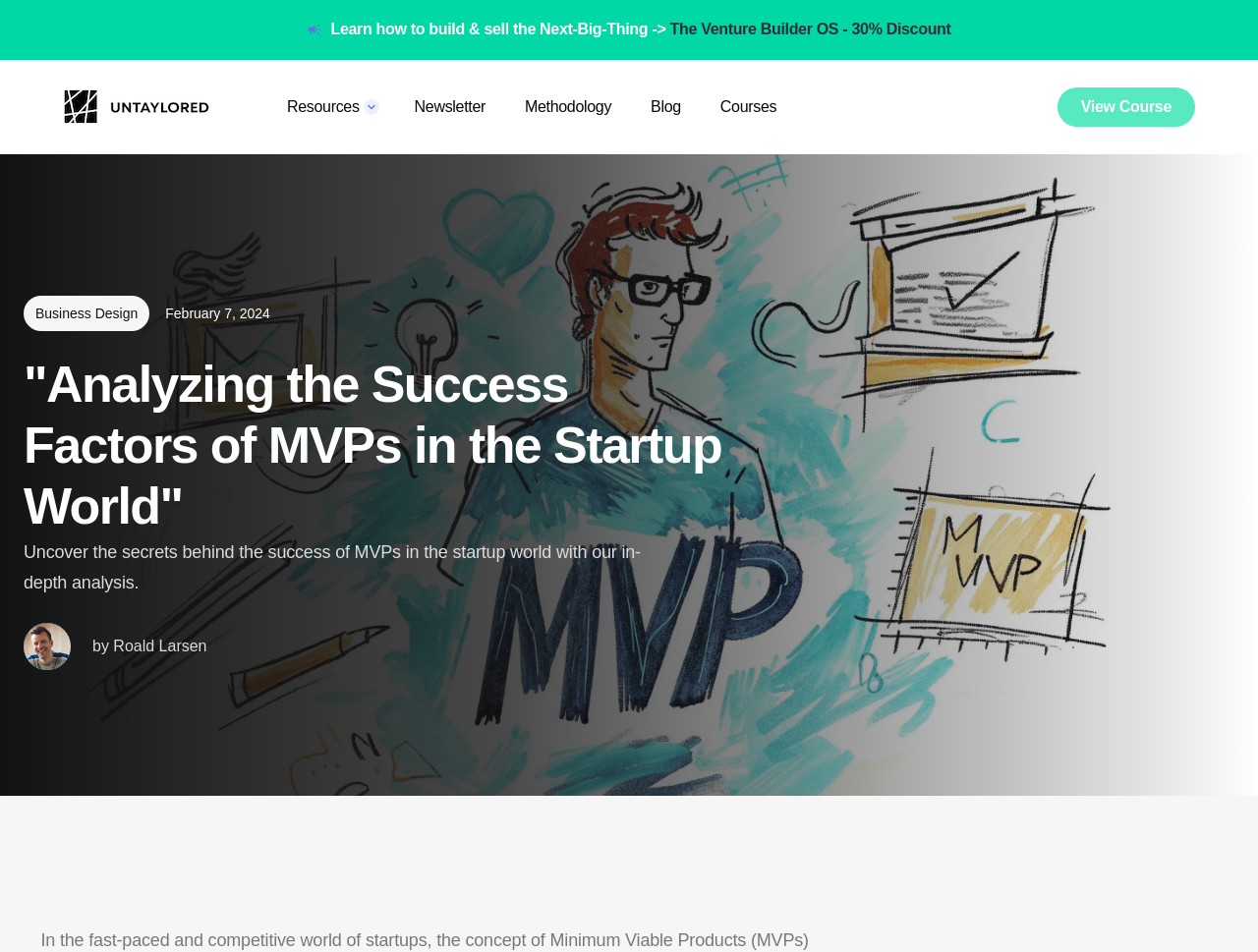Provide a brief response to the question below using one word or phrase:
How many links are in the top navigation menu?

5